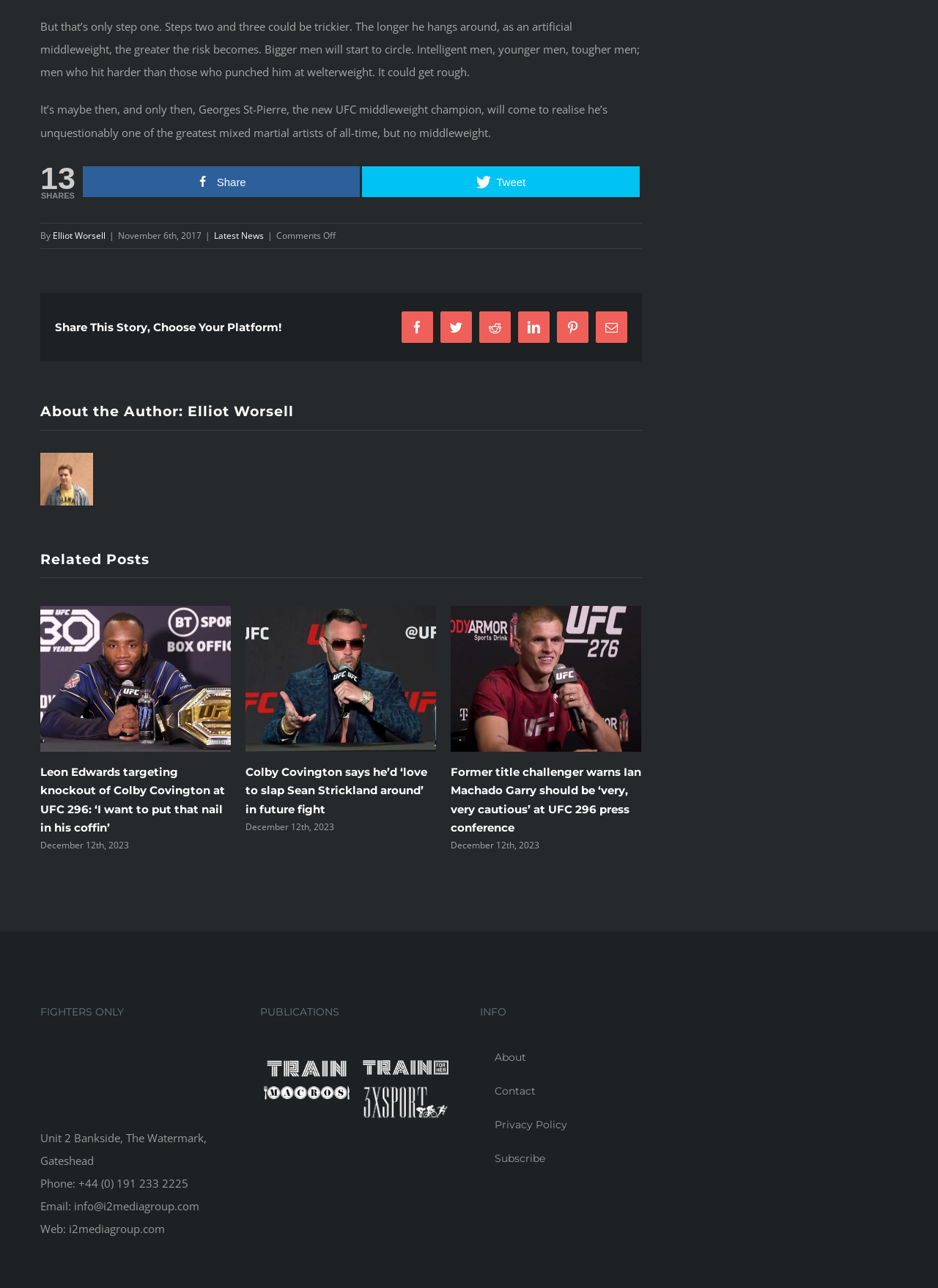How many social media platforms are available to share the article?
Based on the image, please offer an in-depth response to the question.

To find the number of social media platforms available to share the article, we can look at the section 'Share This Story, Choose Your Platform!' which lists the available platforms. There are 6 platforms listed: Facebook, Twitter, Reddit, LinkedIn, Pinterest, and Email.